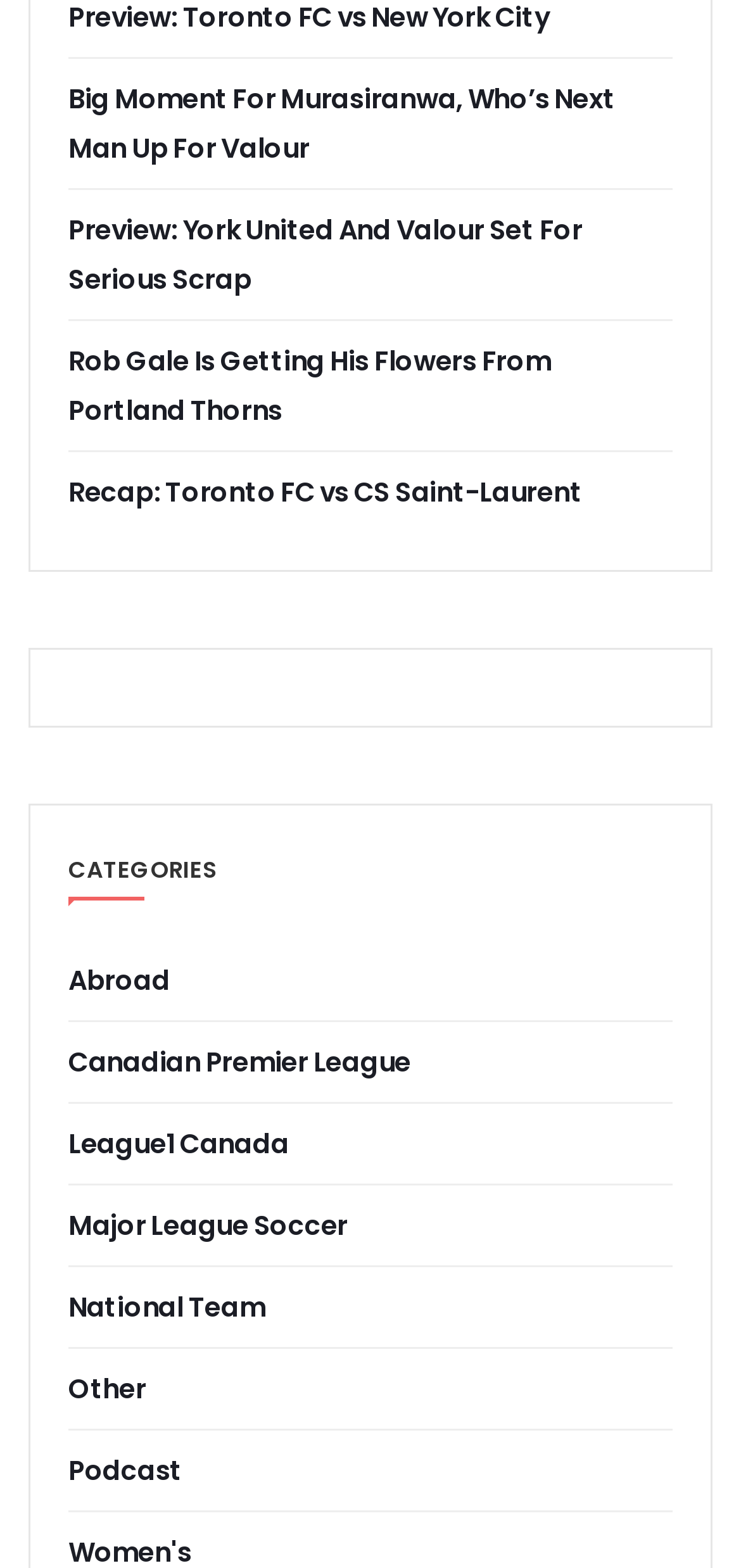Is there a category for National Team?
Could you answer the question in a detailed manner, providing as much information as possible?

I looked at the list of categories under the 'CATEGORIES' heading and found that one of the categories is 'National Team'.